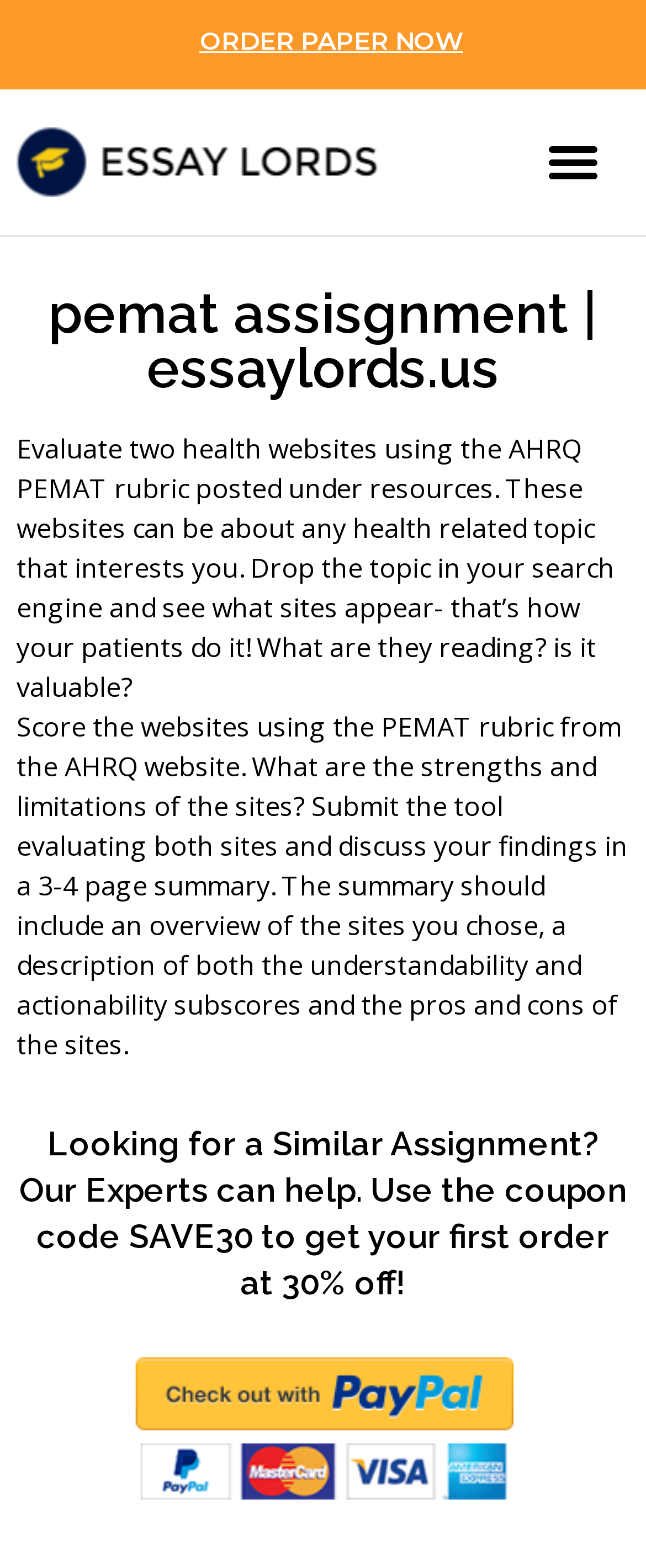Using the description "Menu", locate and provide the bounding box of the UI element.

[0.826, 0.078, 0.949, 0.129]